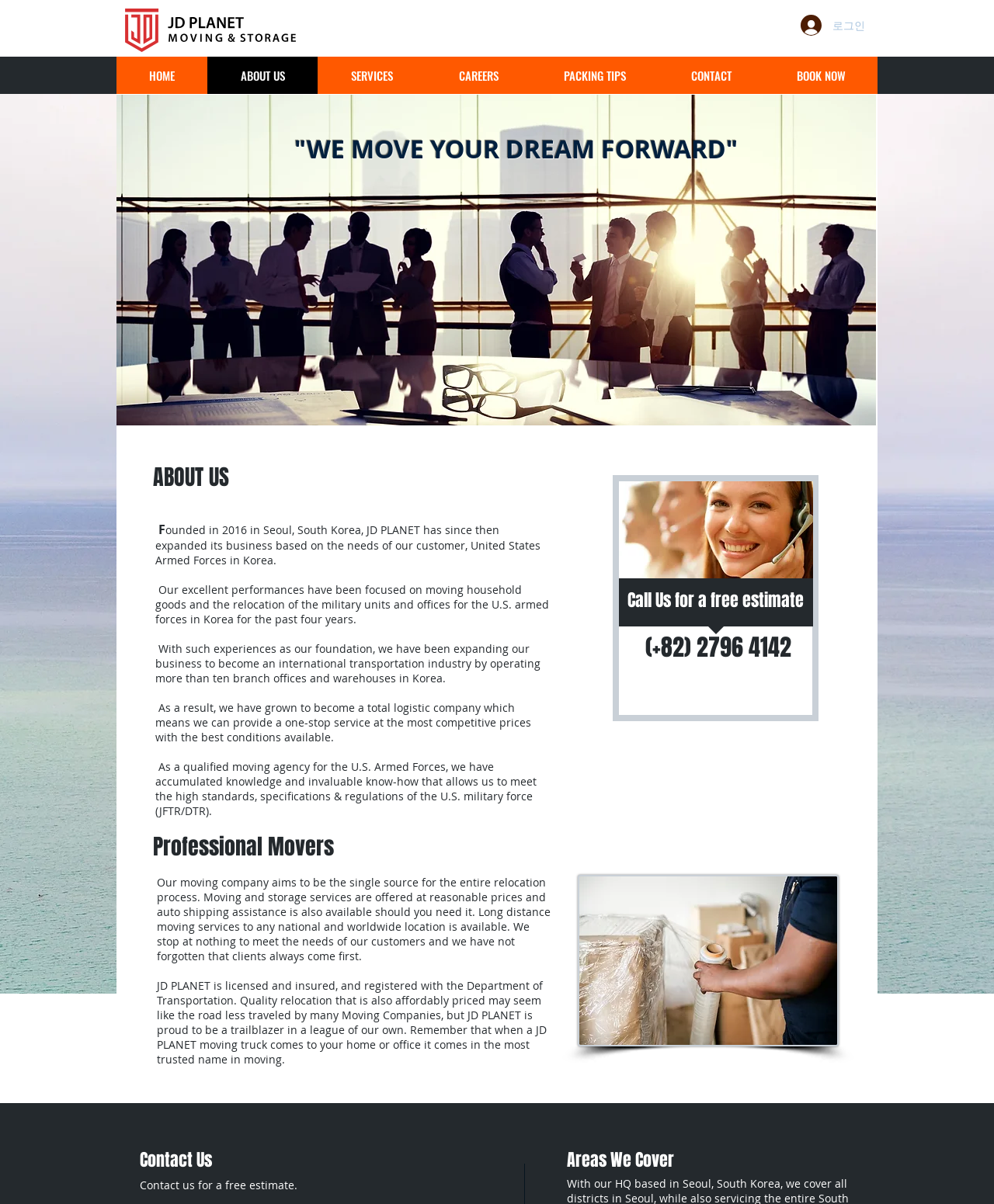What is the company's goal?
Using the image as a reference, answer the question with a short word or phrase.

To be the single source for the entire relocation process